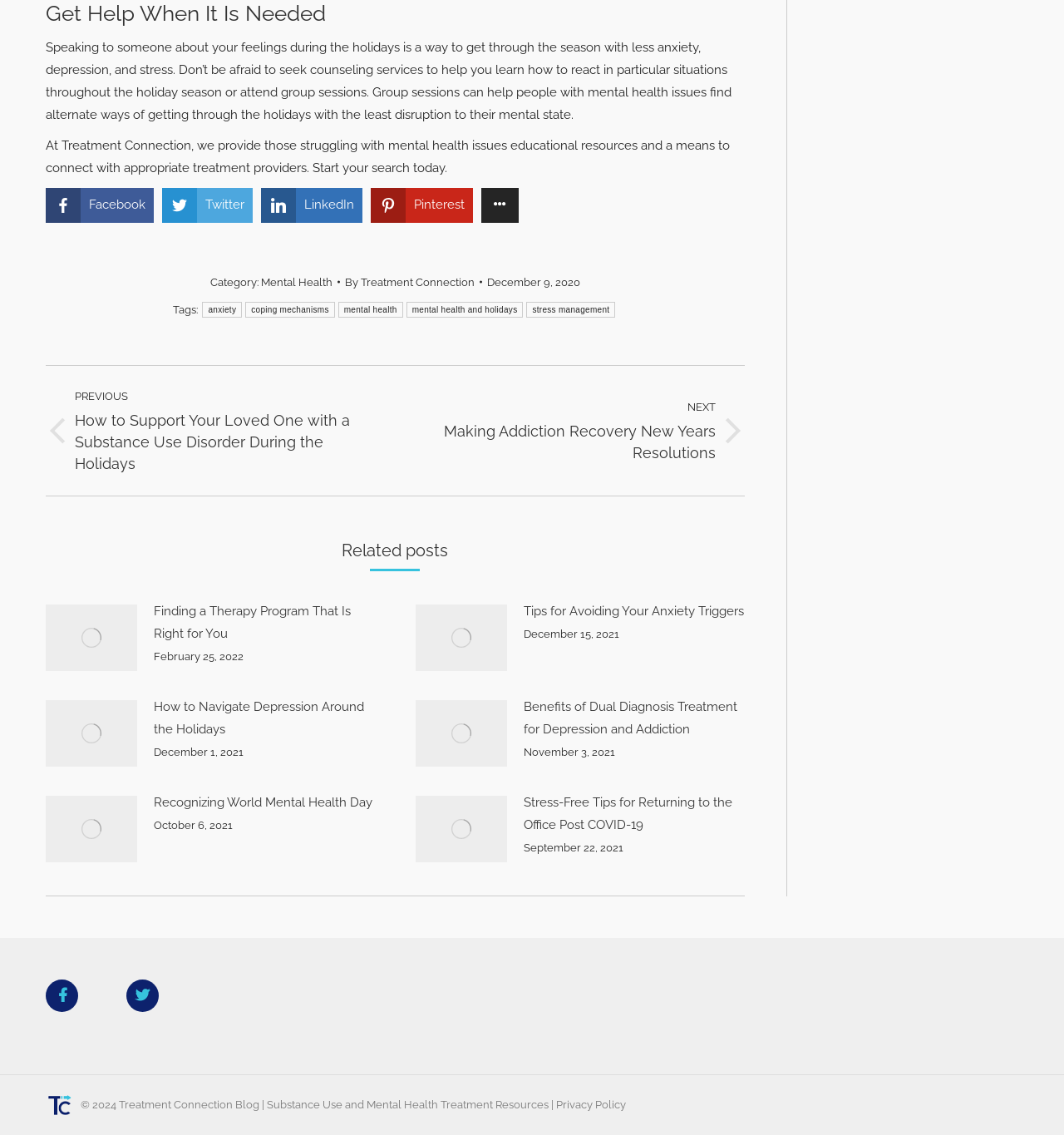Show the bounding box coordinates of the element that should be clicked to complete the task: "Click on the Facebook link".

[0.043, 0.165, 0.145, 0.196]